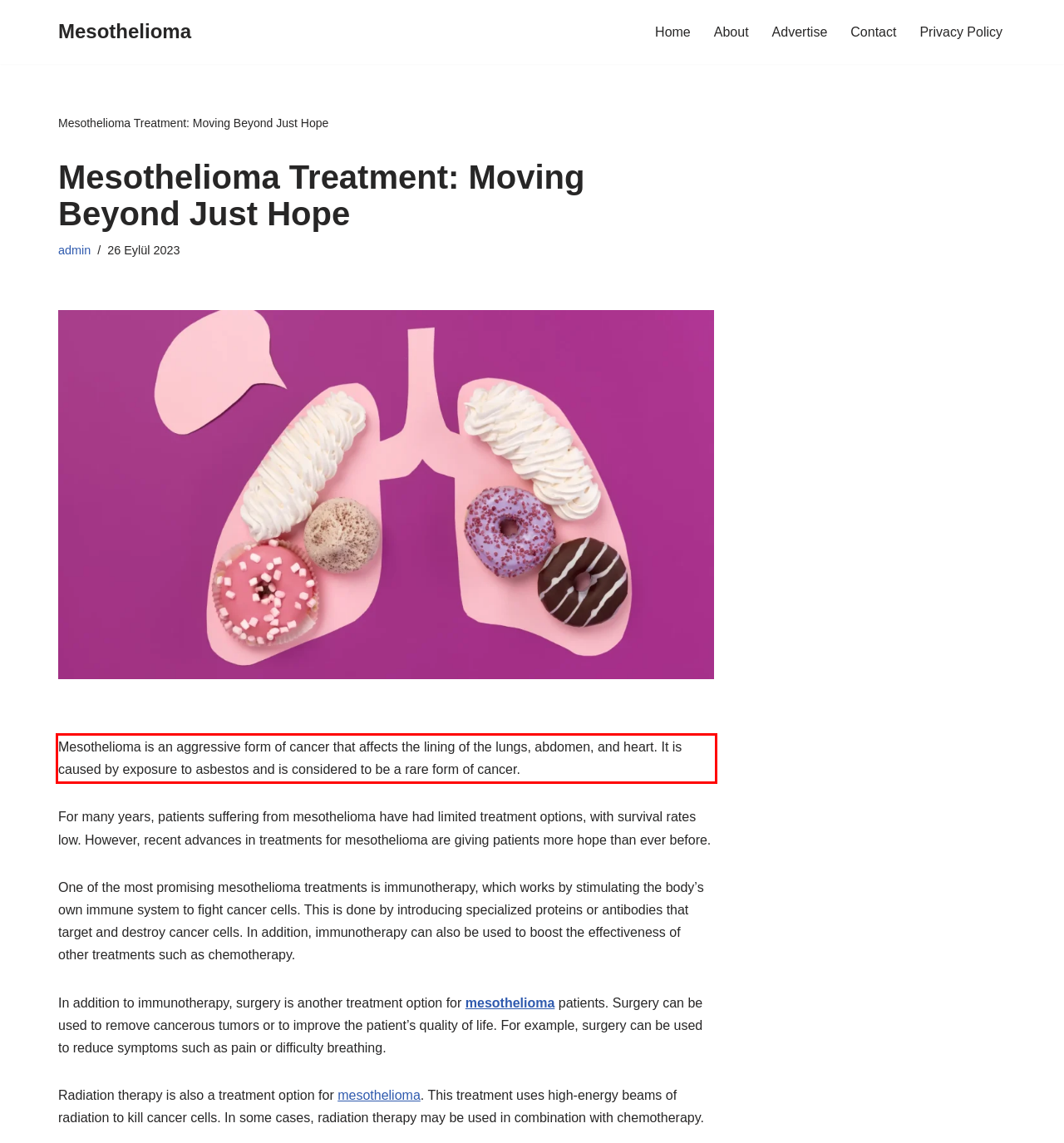Within the provided webpage screenshot, find the red rectangle bounding box and perform OCR to obtain the text content.

Mesothelioma is an aggressive form of cancer that affects the lining of the lungs, abdomen, and heart. It is caused by exposure to asbestos and is considered to be a rare form of cancer.